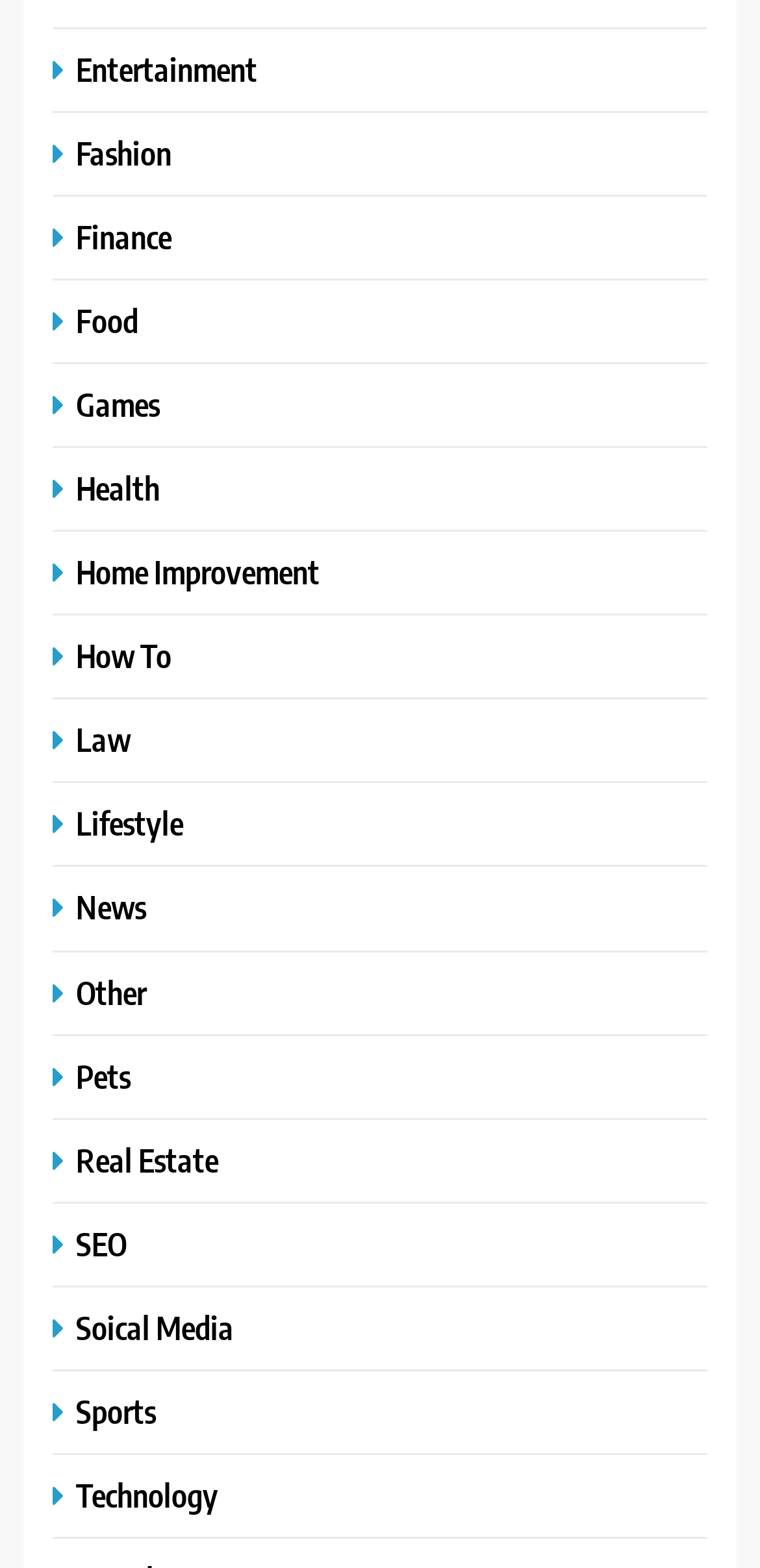Find the bounding box coordinates of the element I should click to carry out the following instruction: "Browse Entertainment".

[0.069, 0.03, 0.351, 0.057]